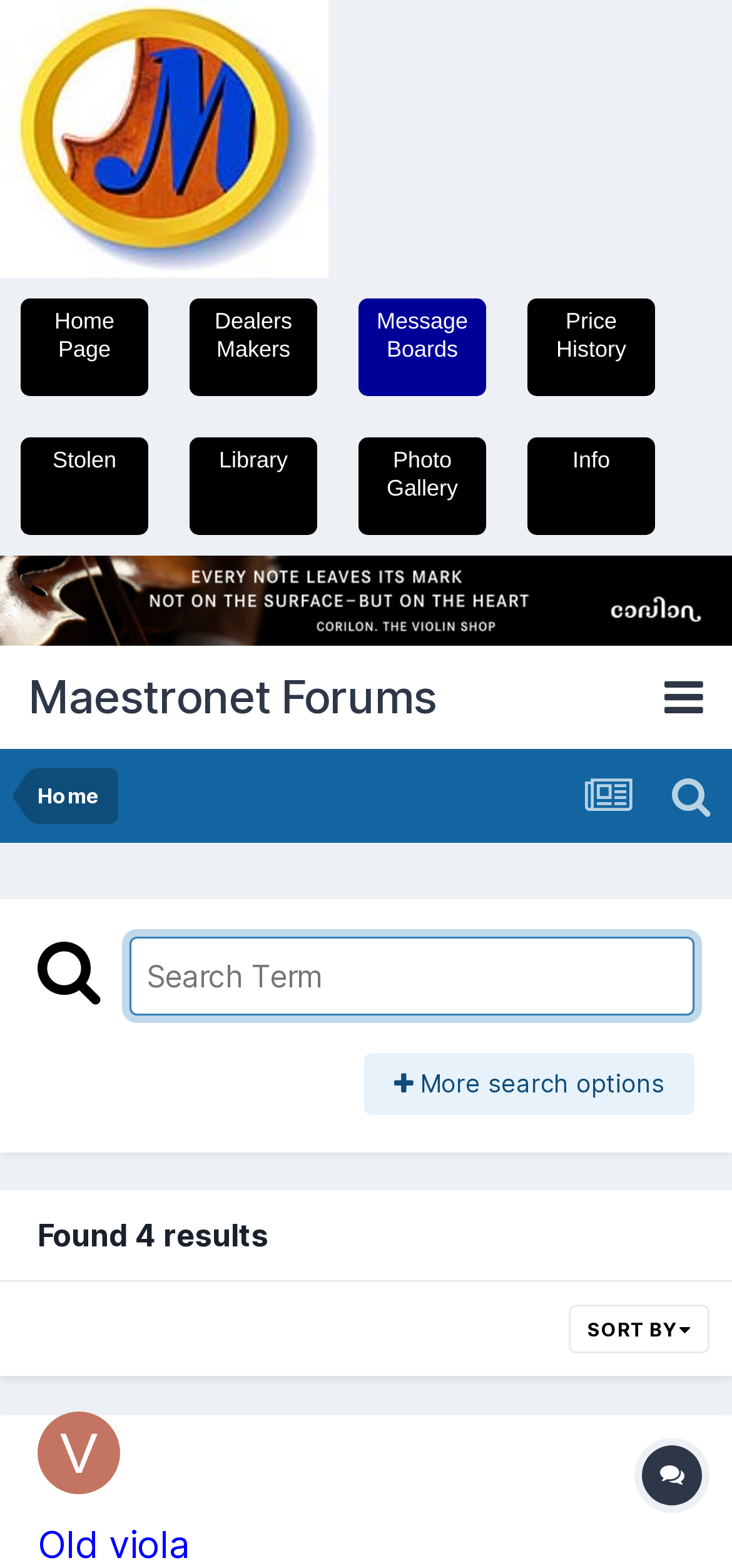Show me the bounding box coordinates of the clickable region to achieve the task as per the instruction: "Search for a term".

[0.177, 0.598, 0.949, 0.648]